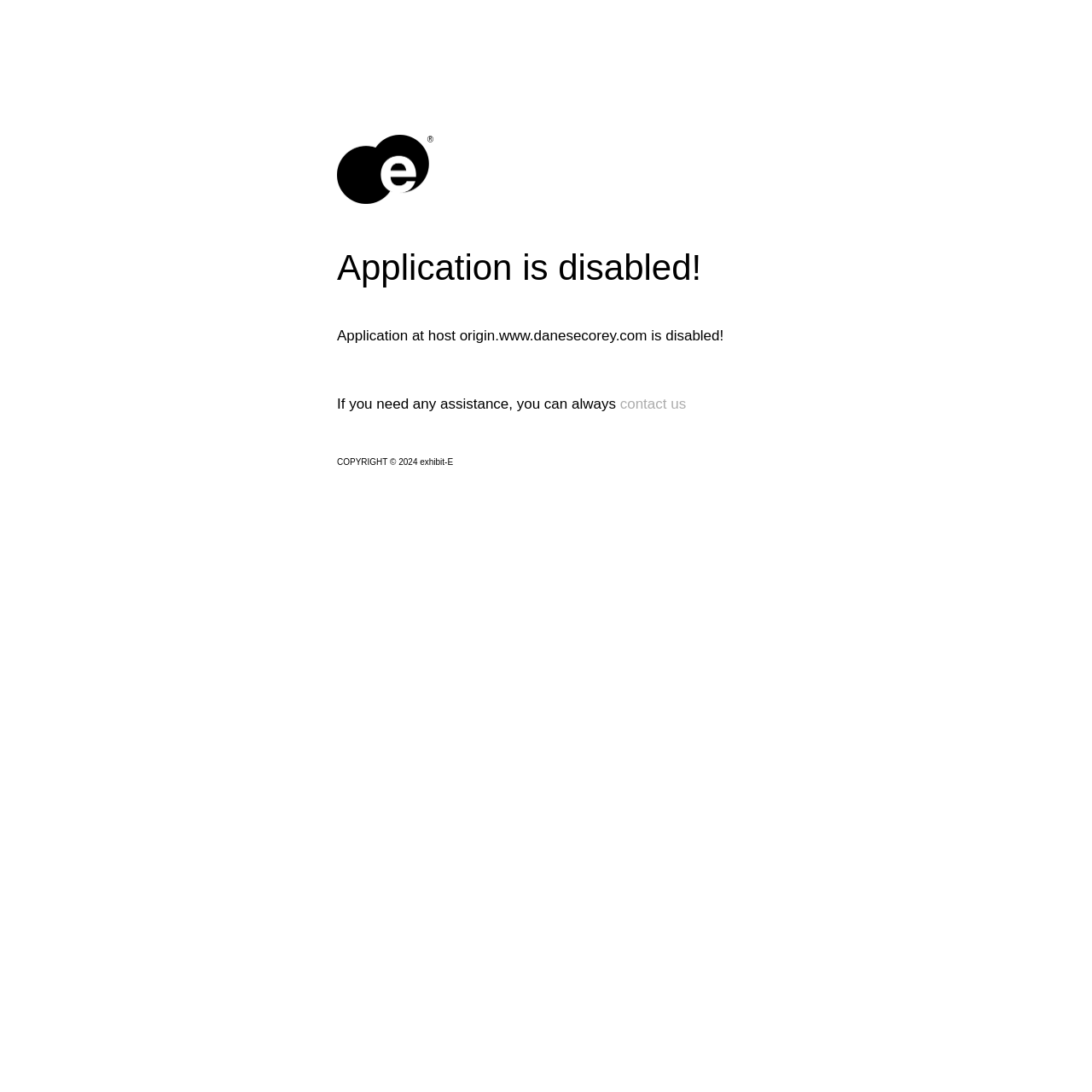What is the contact option?
Answer the question with detailed information derived from the image.

The contact option can be determined by looking at the link element on the webpage. The link element with the text 'contact us' suggests that users can contact the application developers or support team through this link.